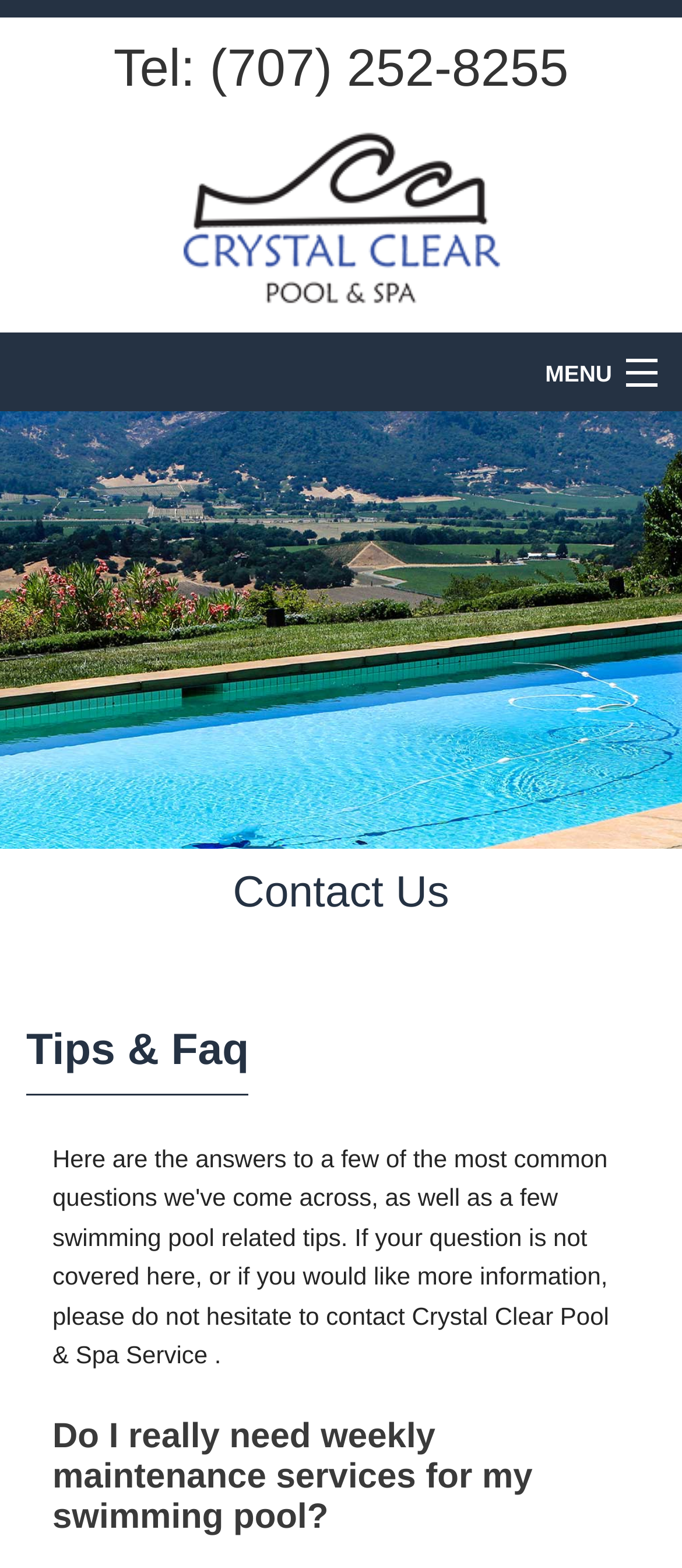Give an extensive and precise description of the webpage.

The webpage is about Sonoma Pool Service, Spa Repairs, and Pool Maintenance, specifically focusing on tips and FAQs. At the top-right corner, there is a phone number link "Tel: (707) 252-8255". Below it, there is an image taking up a significant portion of the top section. 

On the top navigation bar, there are six links: "HOME", "ABOUT", "SERVICES", "GALLERY", "TIPS & FAQ", and "CONTACT", arranged from left to right. The "CONTACT" link has a submenu item "Contact Us" below it.

The main content of the webpage is headed by a title "Tips & Faq", which is followed by a subheading "Do I really need weekly maintenance services for my swimming pool?" that takes up most of the lower section of the page.